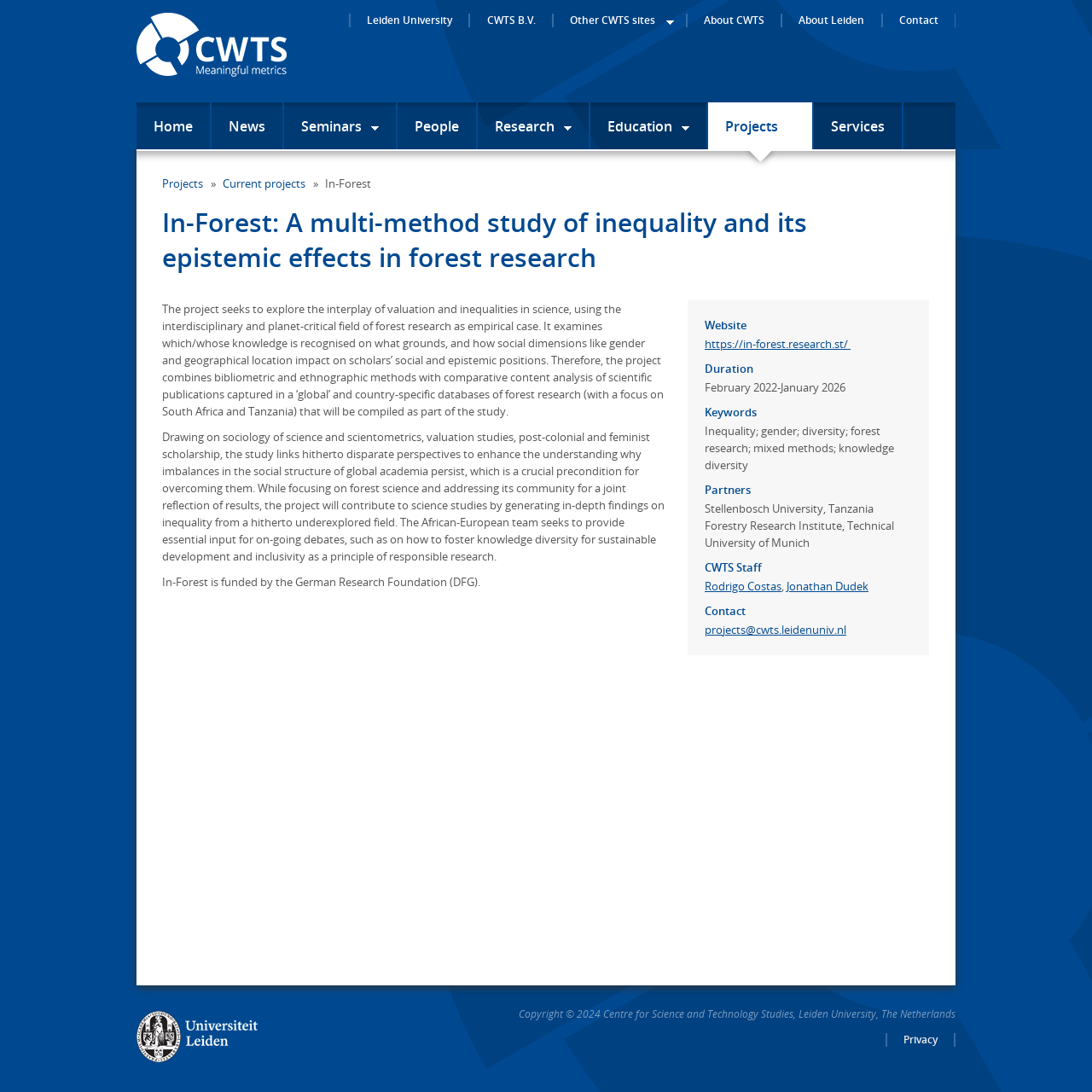Can you show the bounding box coordinates of the region to click on to complete the task described in the instruction: "Learn more about the 'In-Forest' project"?

[0.298, 0.161, 0.34, 0.175]